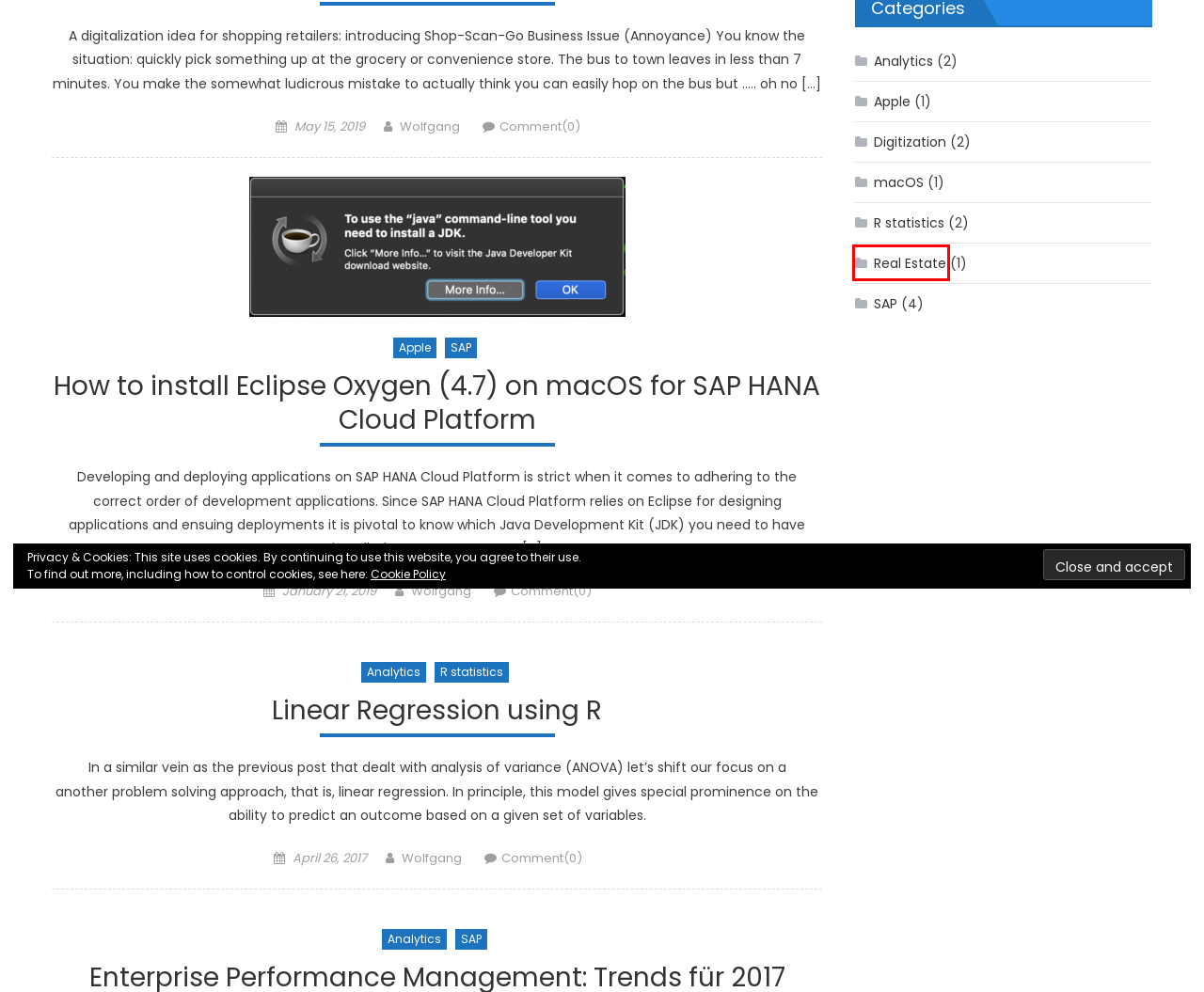You are looking at a webpage screenshot with a red bounding box around an element. Pick the description that best matches the new webpage after interacting with the element in the red bounding box. The possible descriptions are:
A. macOS – apvendi
B. SAP – apvendi
C. Innovation Flash: Shop-Scan-Go – apvendi
D. Apple – apvendi
E. A Reverse World of Digitals – apvendi
F. Analytics – apvendi
G. Real Estate – apvendi
H. R statistics – apvendi

G